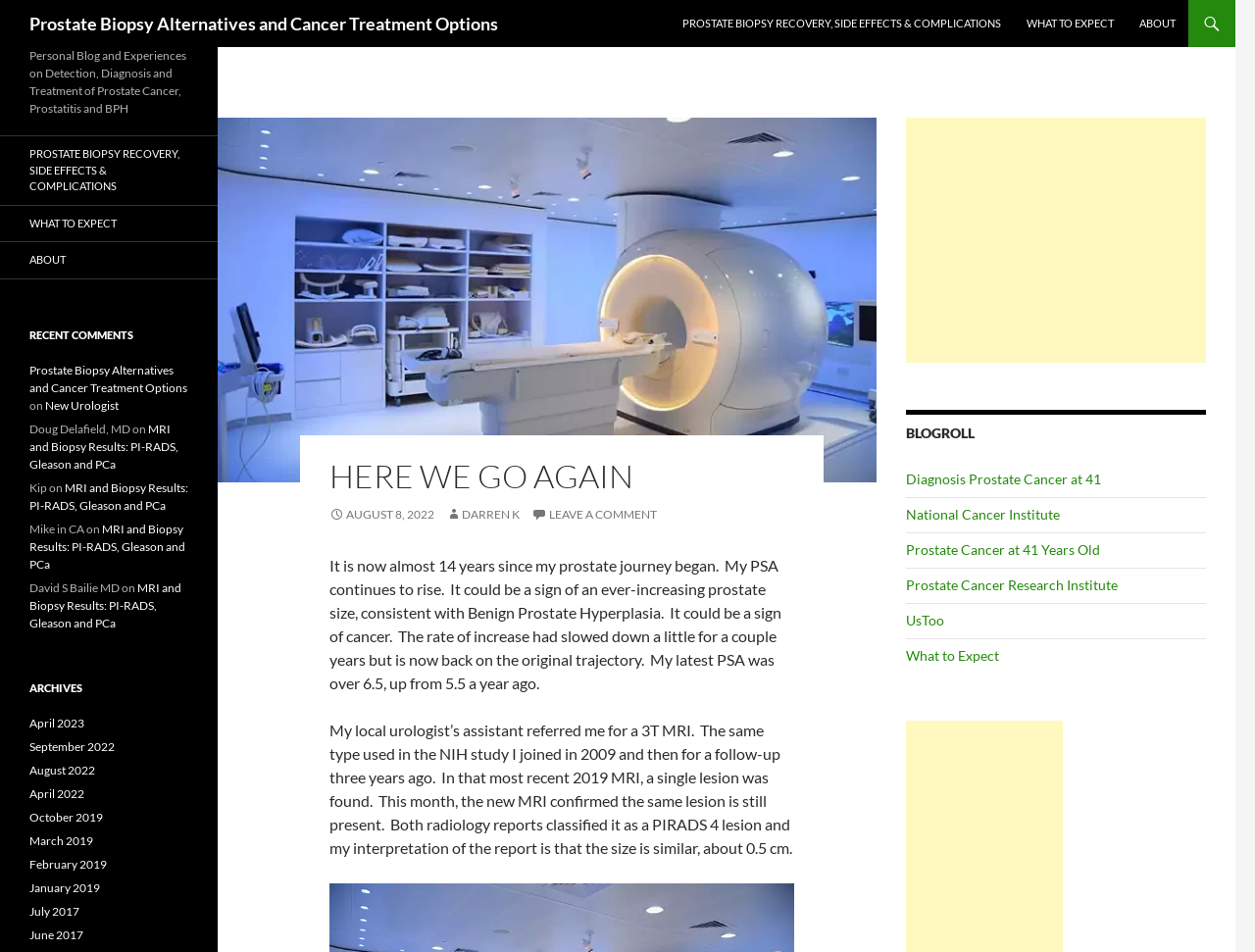Locate the primary headline on the webpage and provide its text.

Prostate Biopsy Alternatives and Cancer Treatment Options